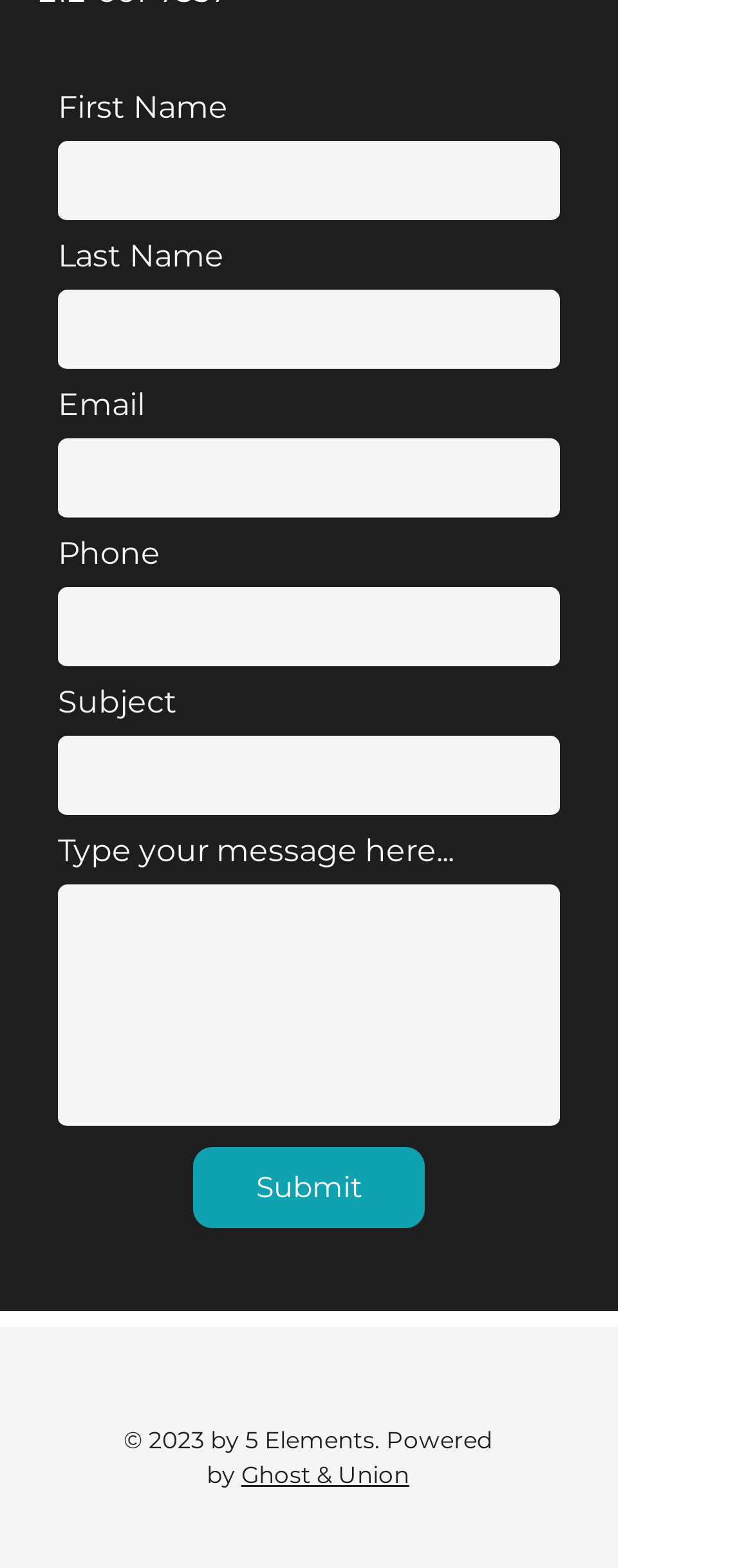Specify the bounding box coordinates of the area to click in order to execute this command: 'Visit Facebook page'. The coordinates should consist of four float numbers ranging from 0 to 1, and should be formatted as [left, top, right, bottom].

None